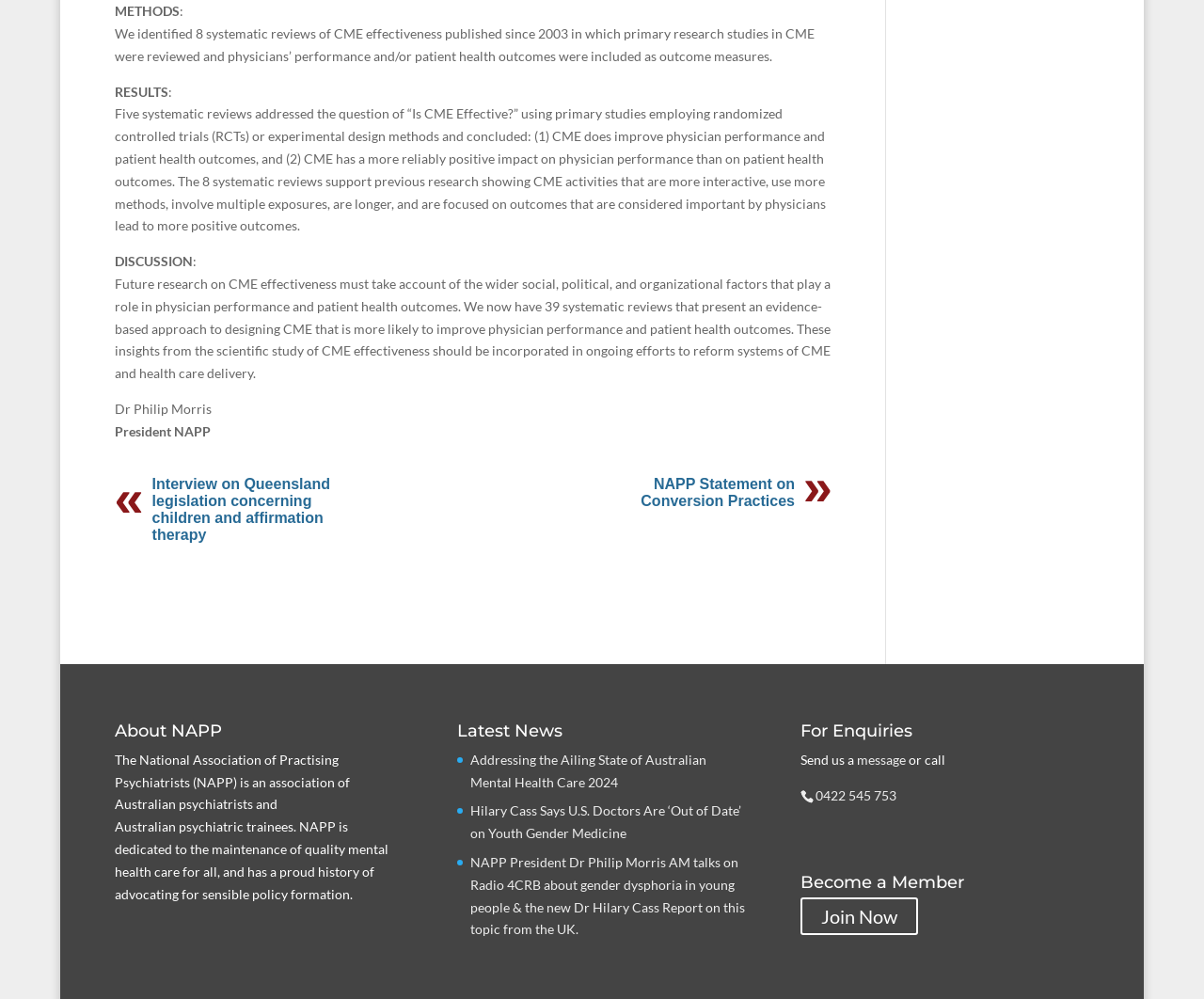Bounding box coordinates should be provided in the format (top-left x, top-left y, bottom-right x, bottom-right y) with all values between 0 and 1. Identify the bounding box for this UI element: NAPP Statement on Conversion Practices

[0.532, 0.476, 0.66, 0.509]